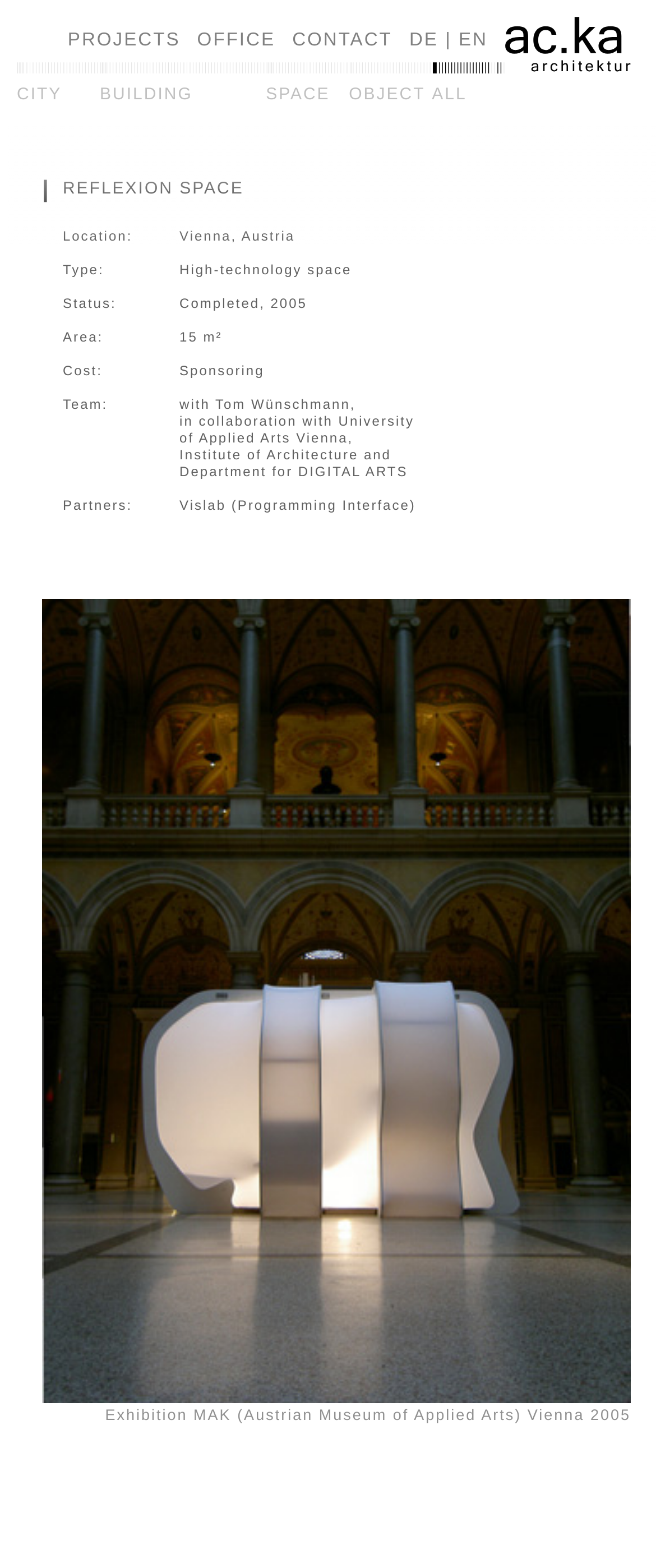Based on the element description "ALL", predict the bounding box coordinates of the UI element.

[0.658, 0.055, 0.712, 0.067]